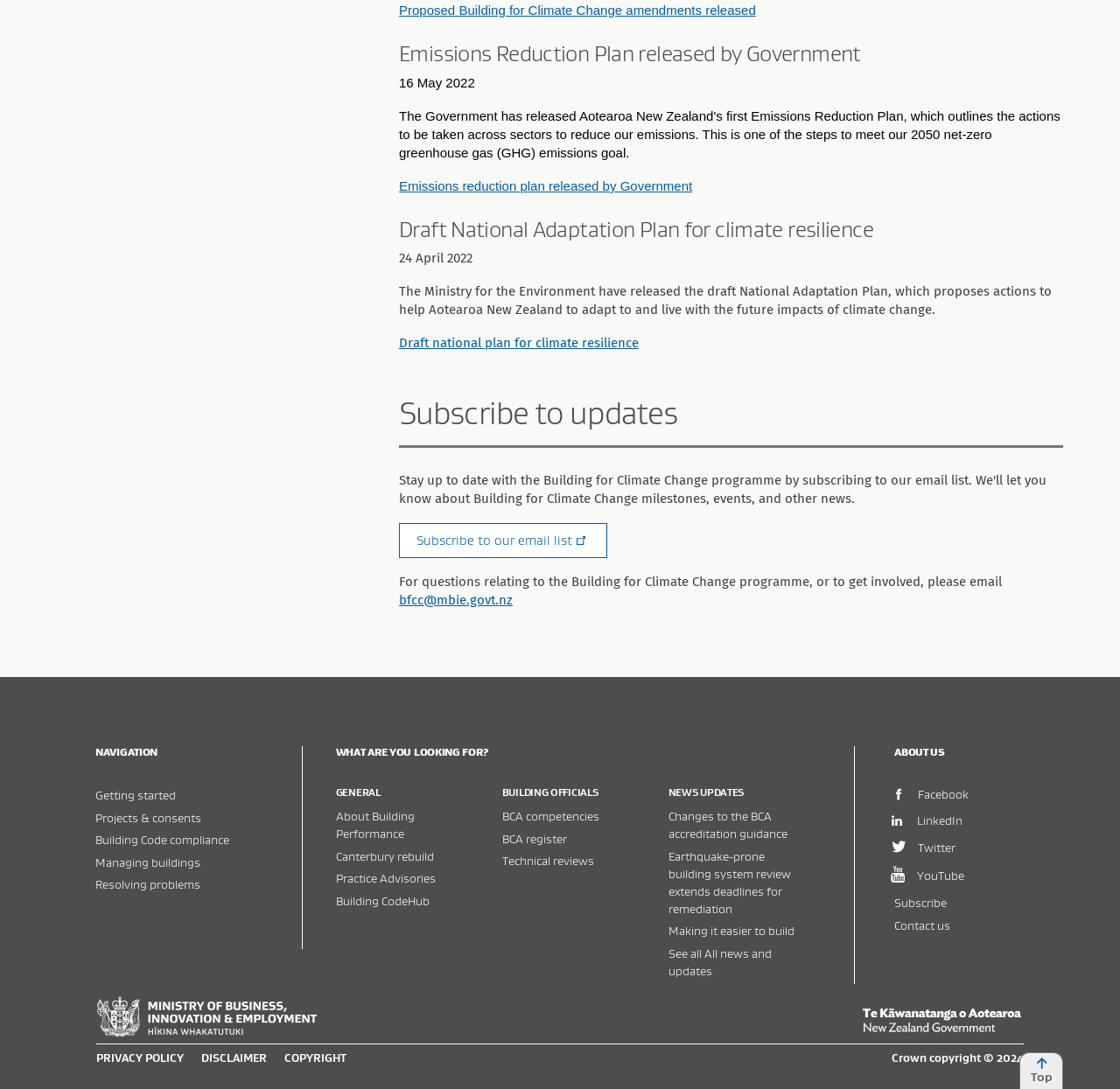Show me the bounding box coordinates of the clickable region to achieve the task as per the instruction: "Read about the Emissions Reduction Plan released by Government".

[0.356, 0.038, 0.949, 0.061]